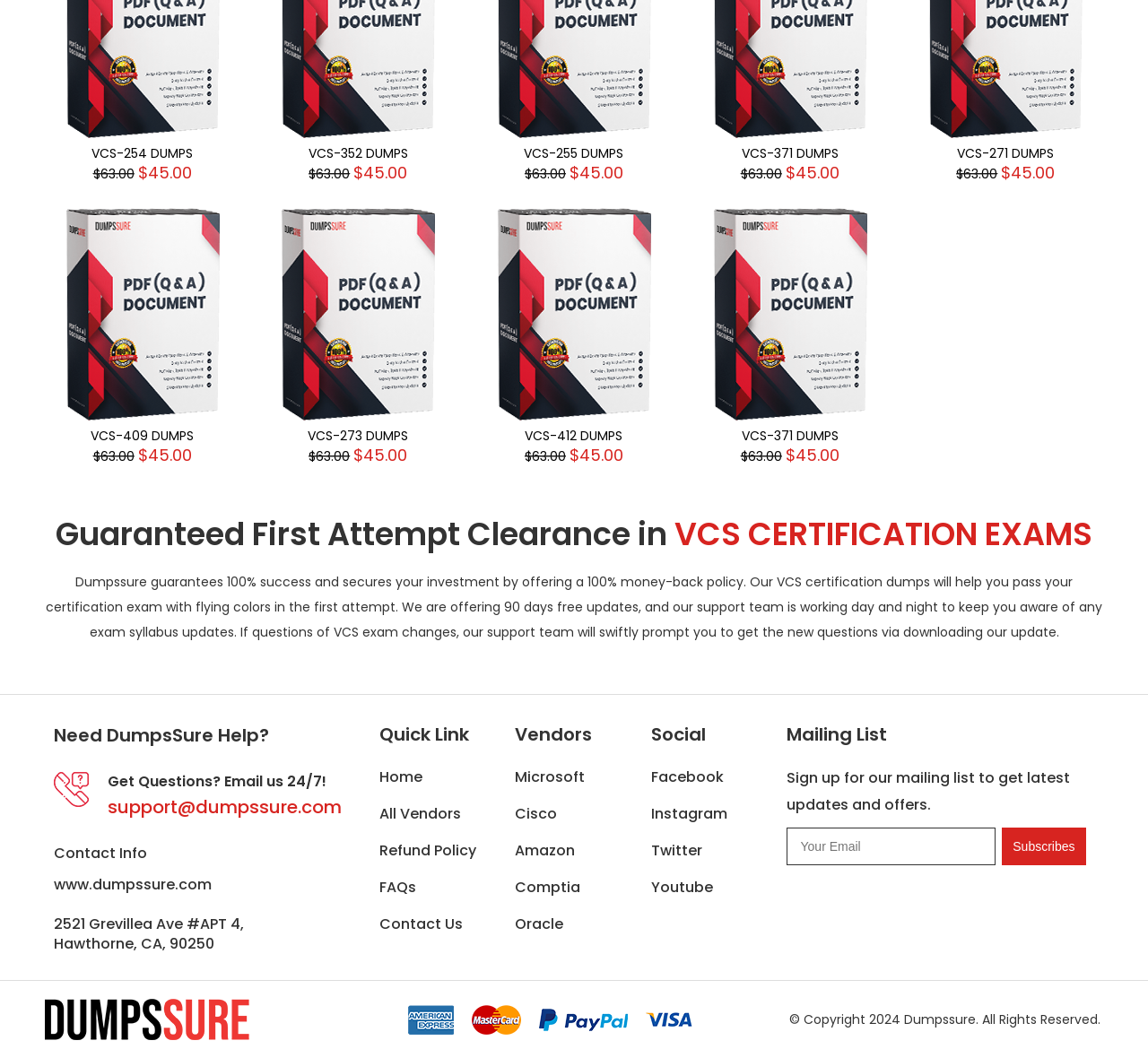Determine the bounding box coordinates of the target area to click to execute the following instruction: "Click VCS-409 Dumps link."

[0.057, 0.197, 0.191, 0.438]